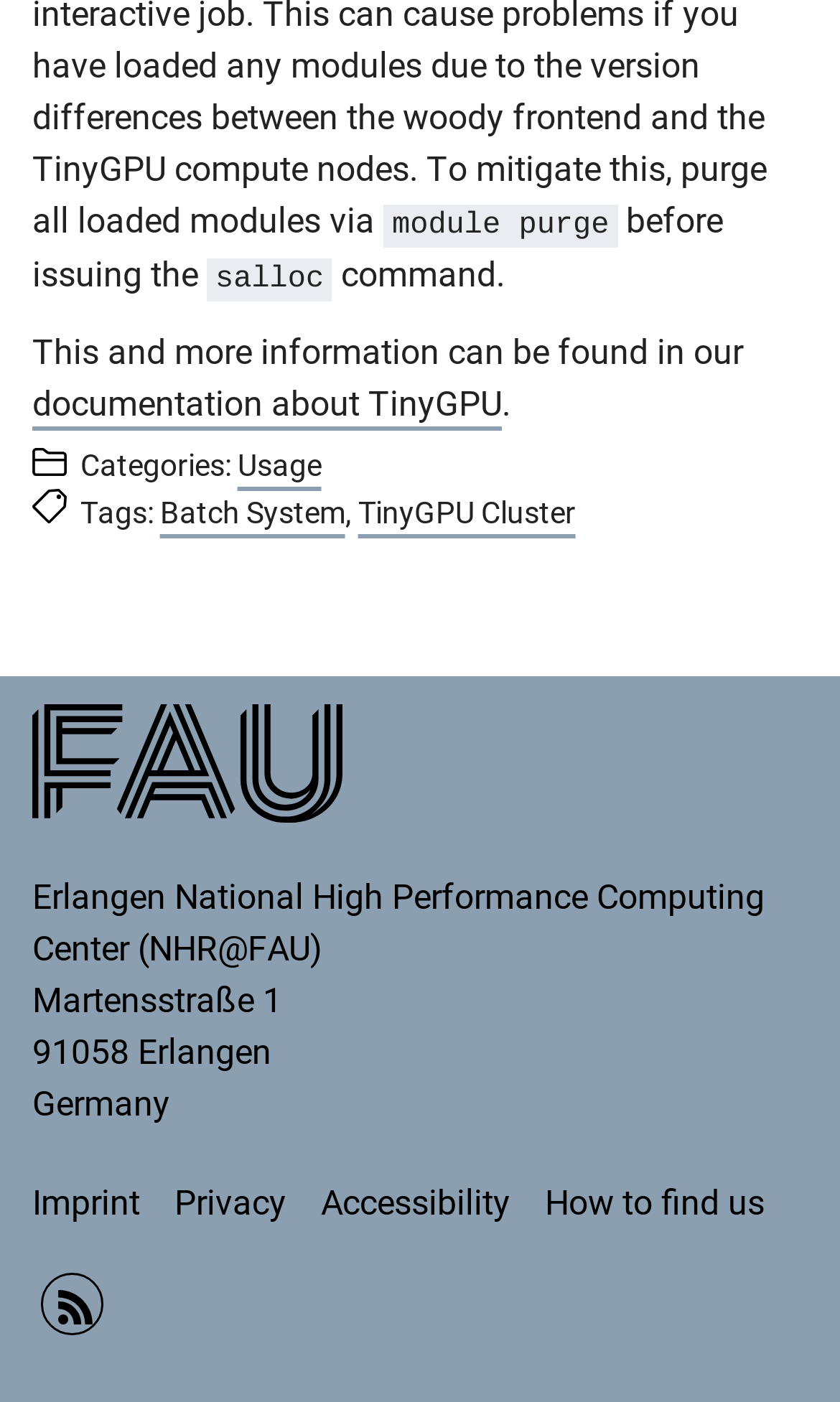Find the bounding box coordinates of the clickable element required to execute the following instruction: "Click the link to Usage". Provide the coordinates as four float numbers between 0 and 1, i.e., [left, top, right, bottom].

[0.283, 0.32, 0.383, 0.344]